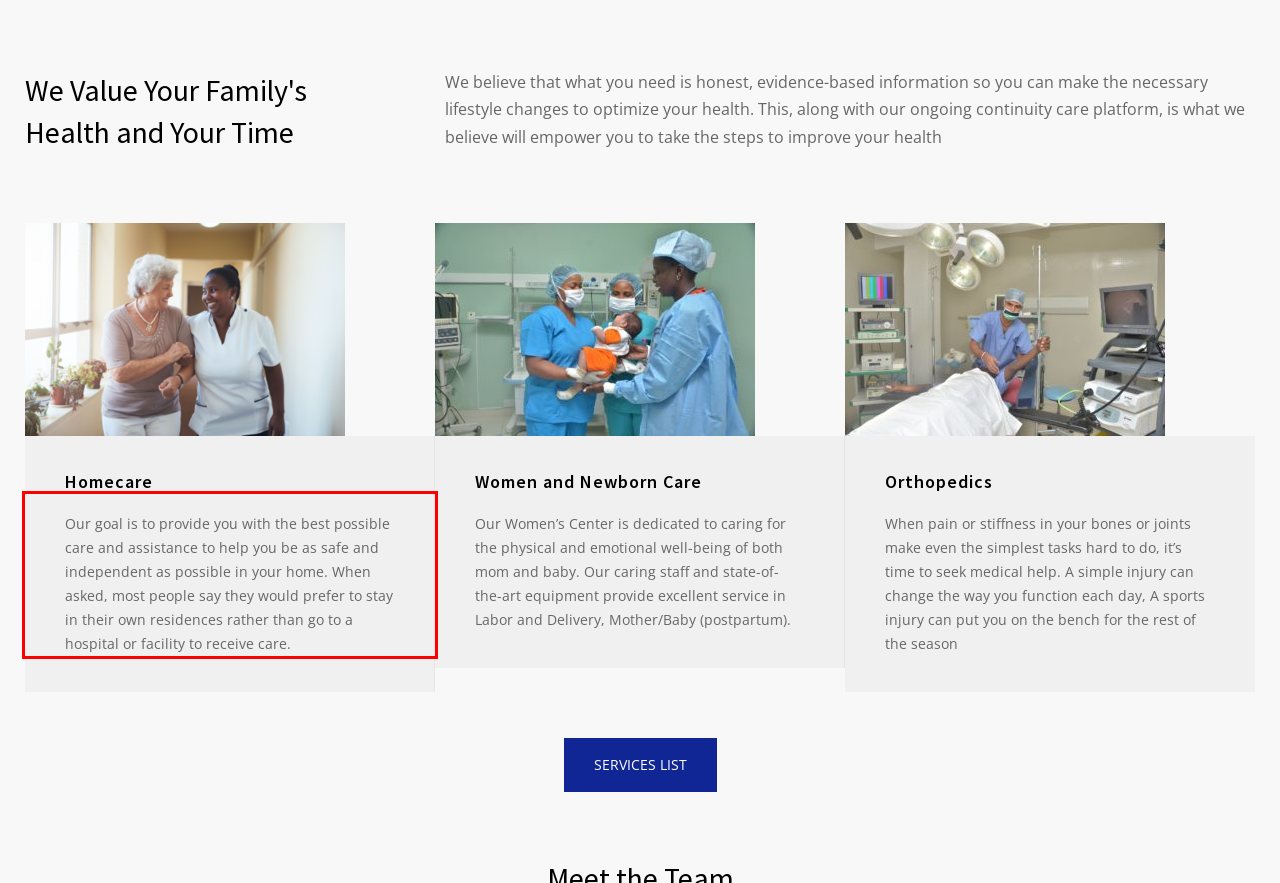Examine the webpage screenshot, find the red bounding box, and extract the text content within this marked area.

Our goal is to provide you with the best possible care and assistance to help you be as safe and independent as possible in your home. When asked, most people say they would prefer to stay in their own residences rather than go to a hospital or facility to receive care.